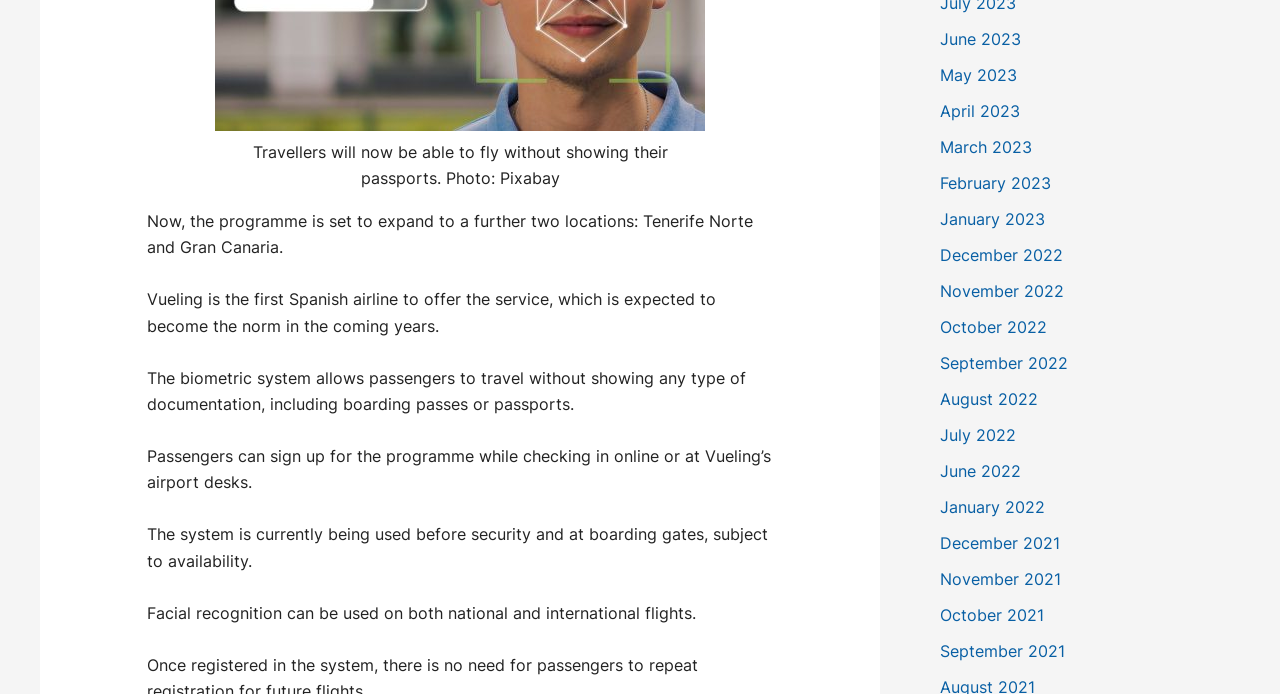Where can passengers sign up for the programme?
Using the image as a reference, answer the question with a short word or phrase.

Online or airport desks